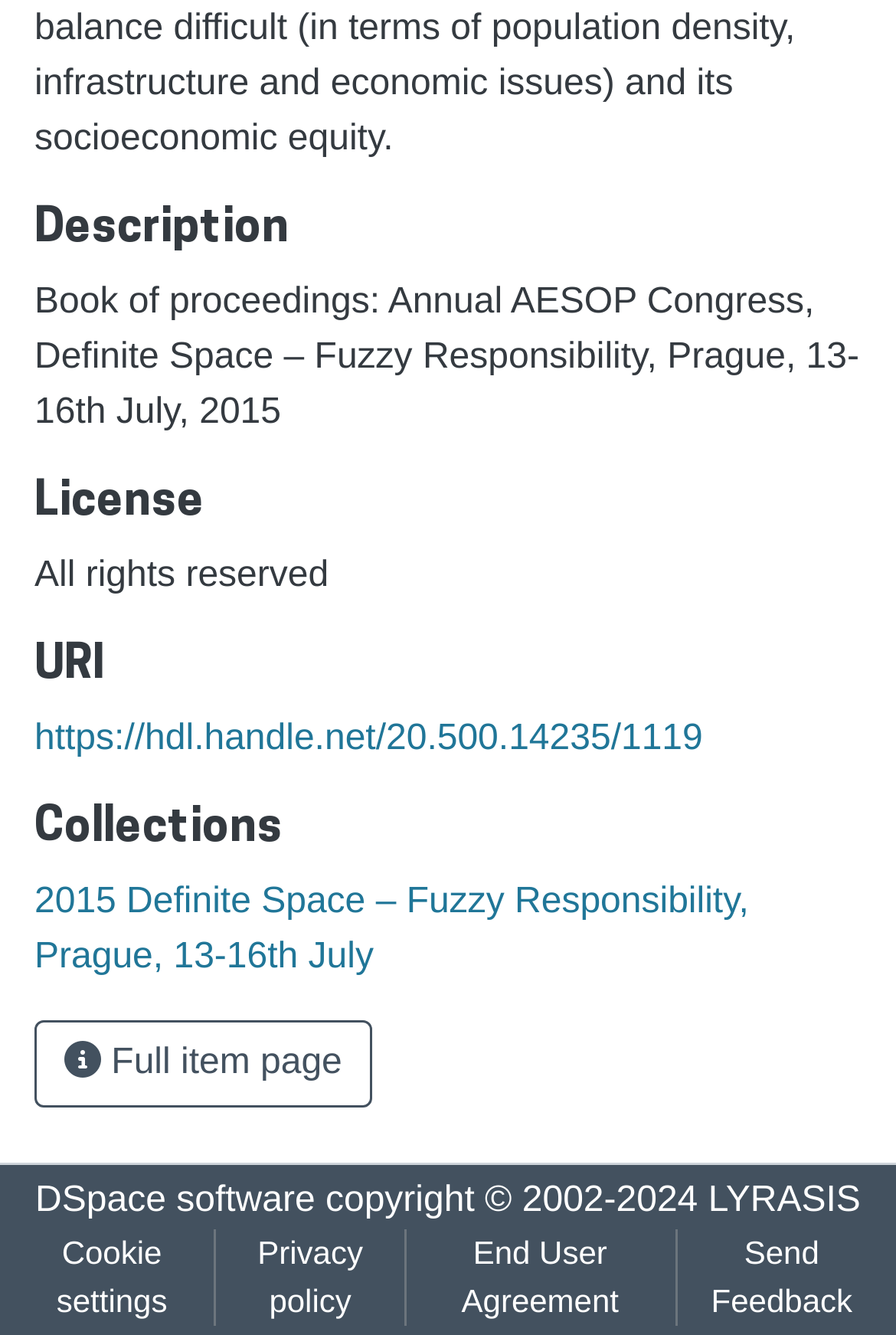Pinpoint the bounding box coordinates of the element you need to click to execute the following instruction: "Visit the URI". The bounding box should be represented by four float numbers between 0 and 1, in the format [left, top, right, bottom].

[0.038, 0.538, 0.784, 0.567]